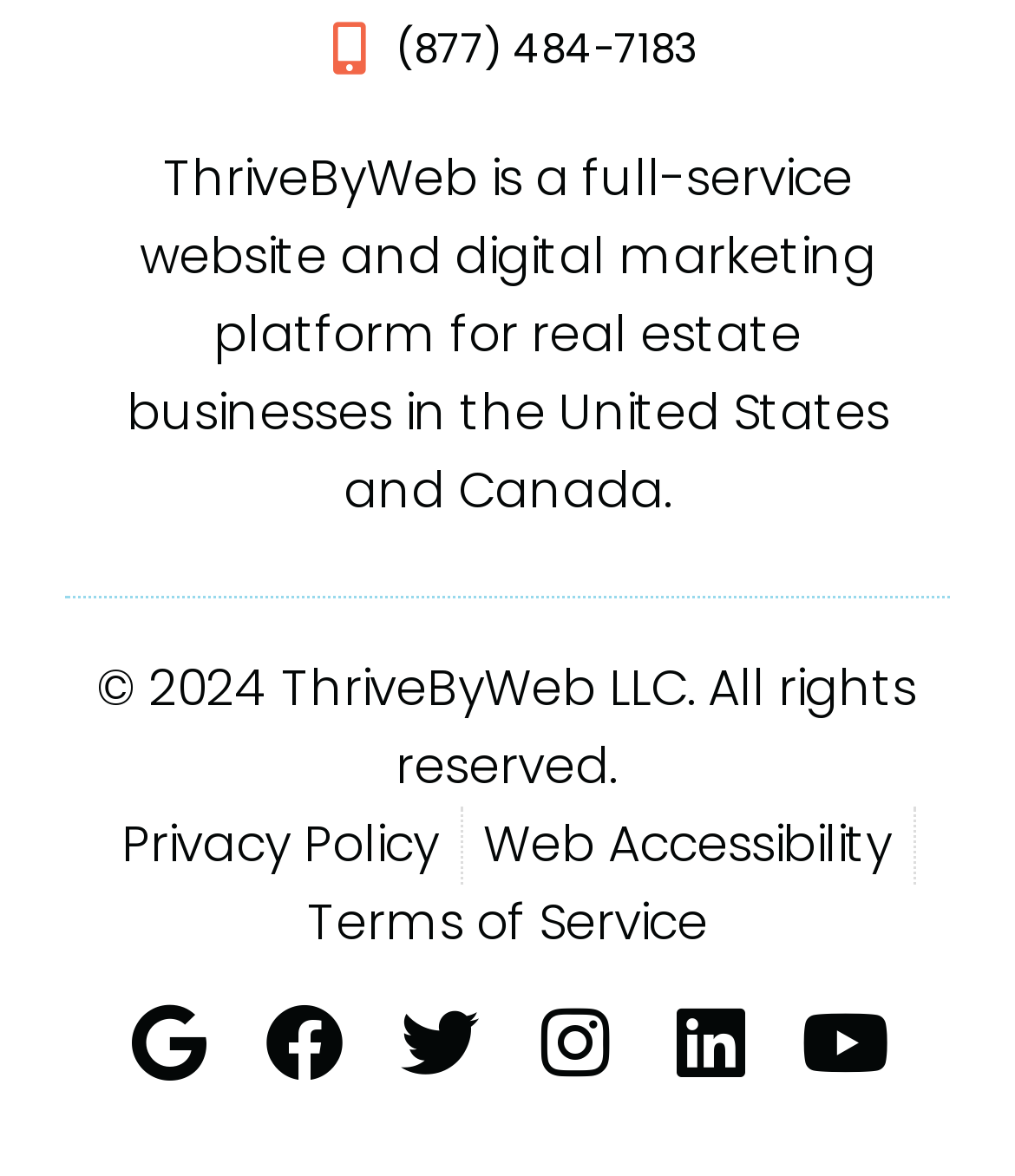Please specify the bounding box coordinates of the clickable section necessary to execute the following command: "View privacy policy".

[0.119, 0.685, 0.432, 0.752]